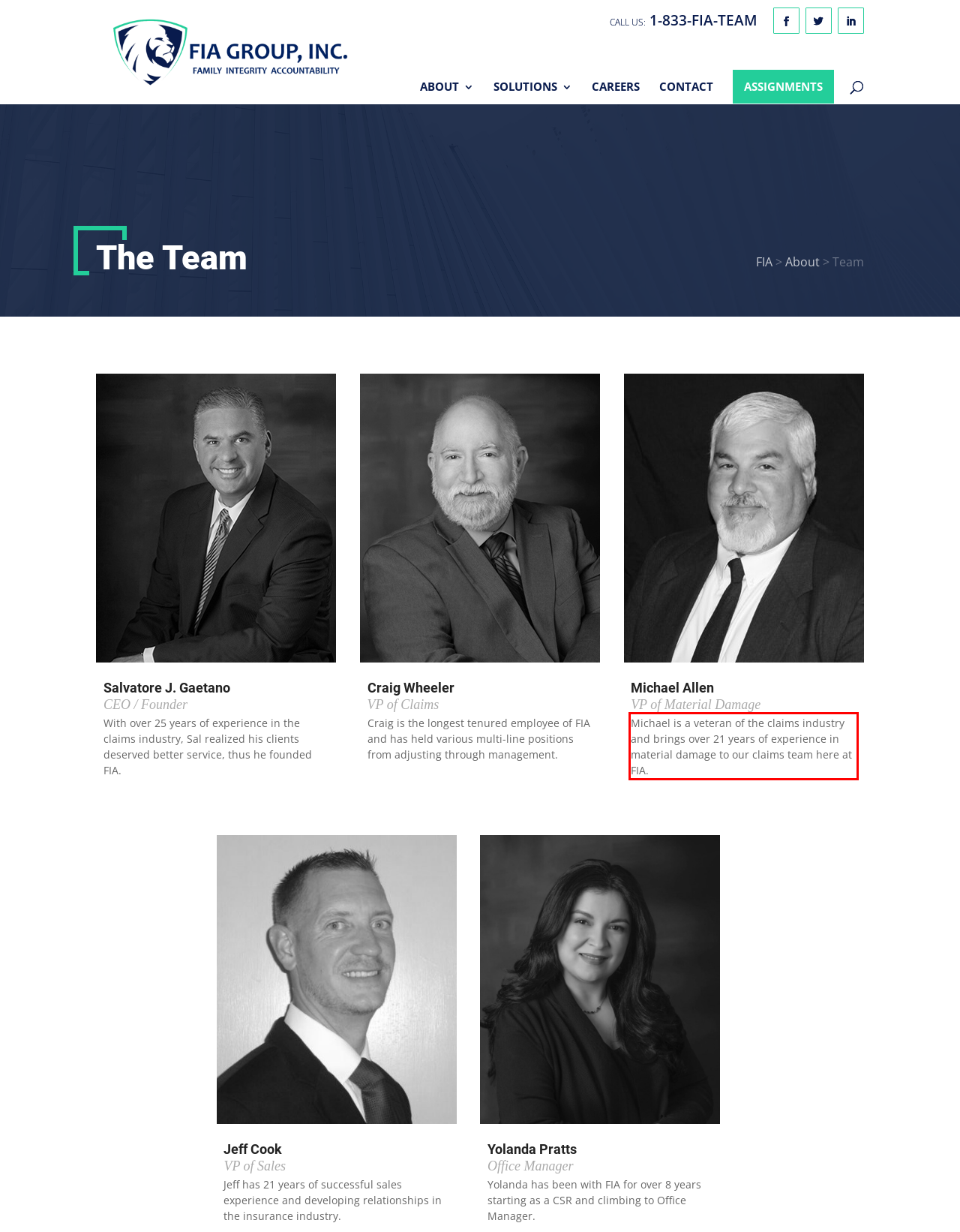Observe the screenshot of the webpage, locate the red bounding box, and extract the text content within it.

Michael is a veteran of the claims industry and brings over 21 years of experience in material damage to our claims team here at FIA.